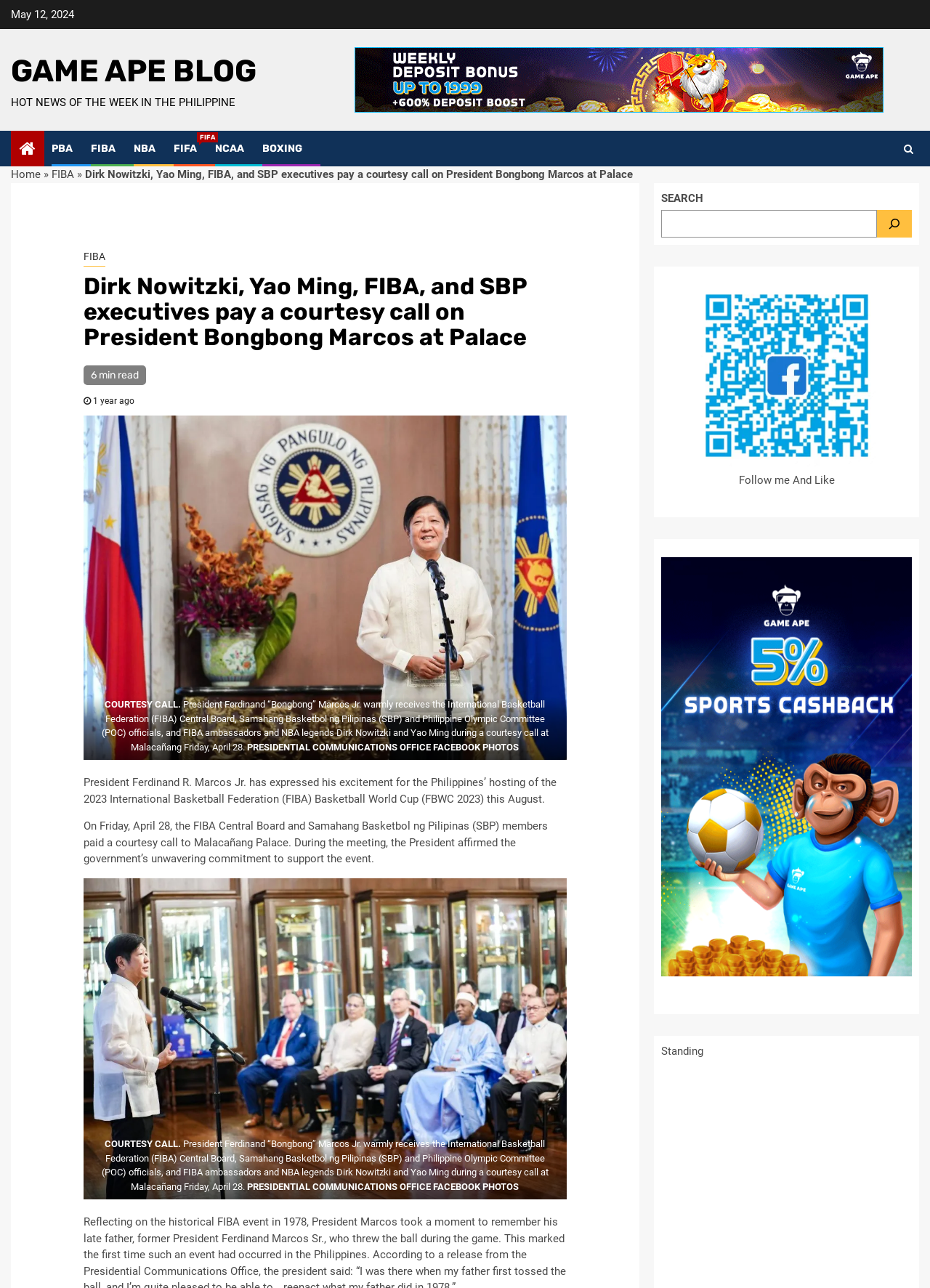Pinpoint the bounding box coordinates of the element to be clicked to execute the instruction: "Visit the 'FIBA' page".

[0.055, 0.13, 0.08, 0.141]